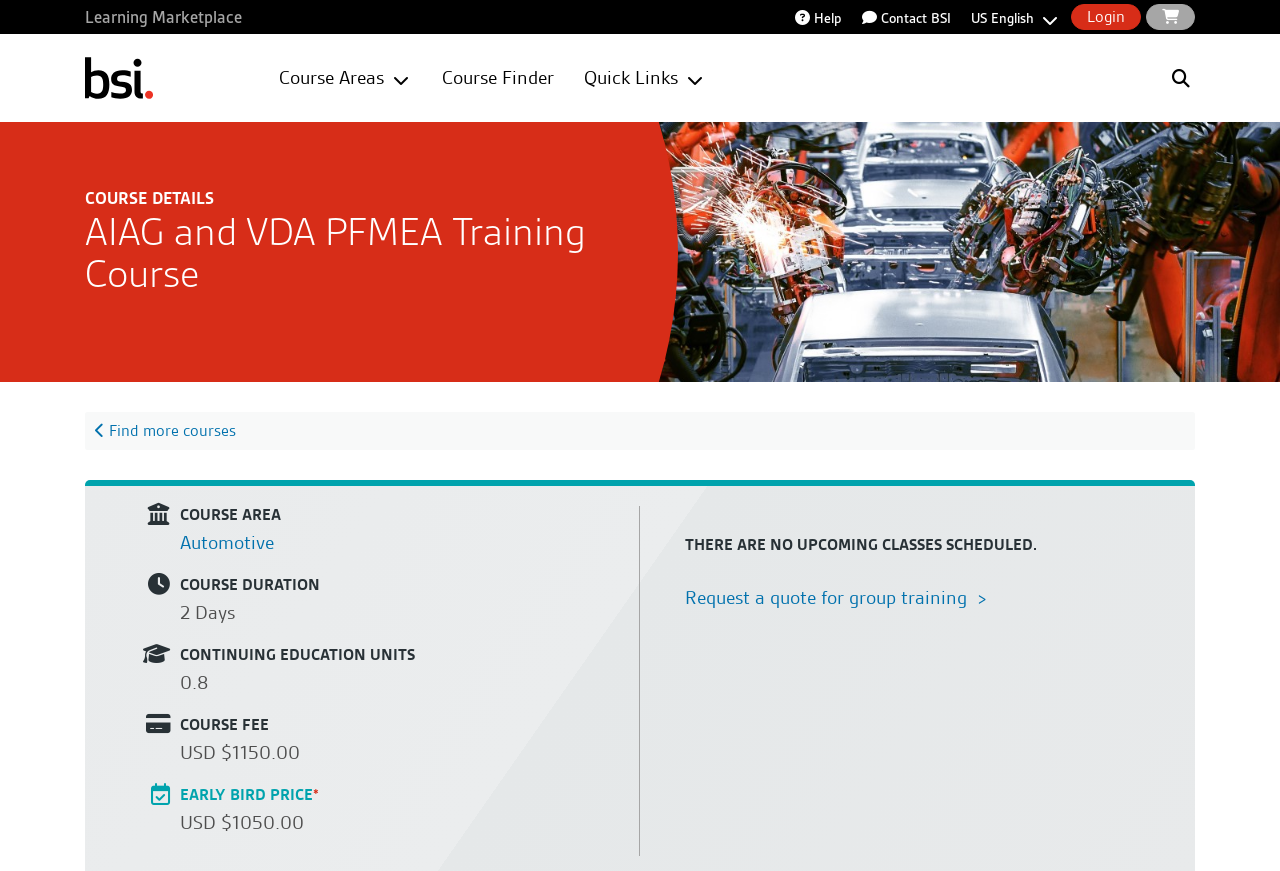Please identify the bounding box coordinates of the area that needs to be clicked to follow this instruction: "Go to the 'Uncategorized' category".

None